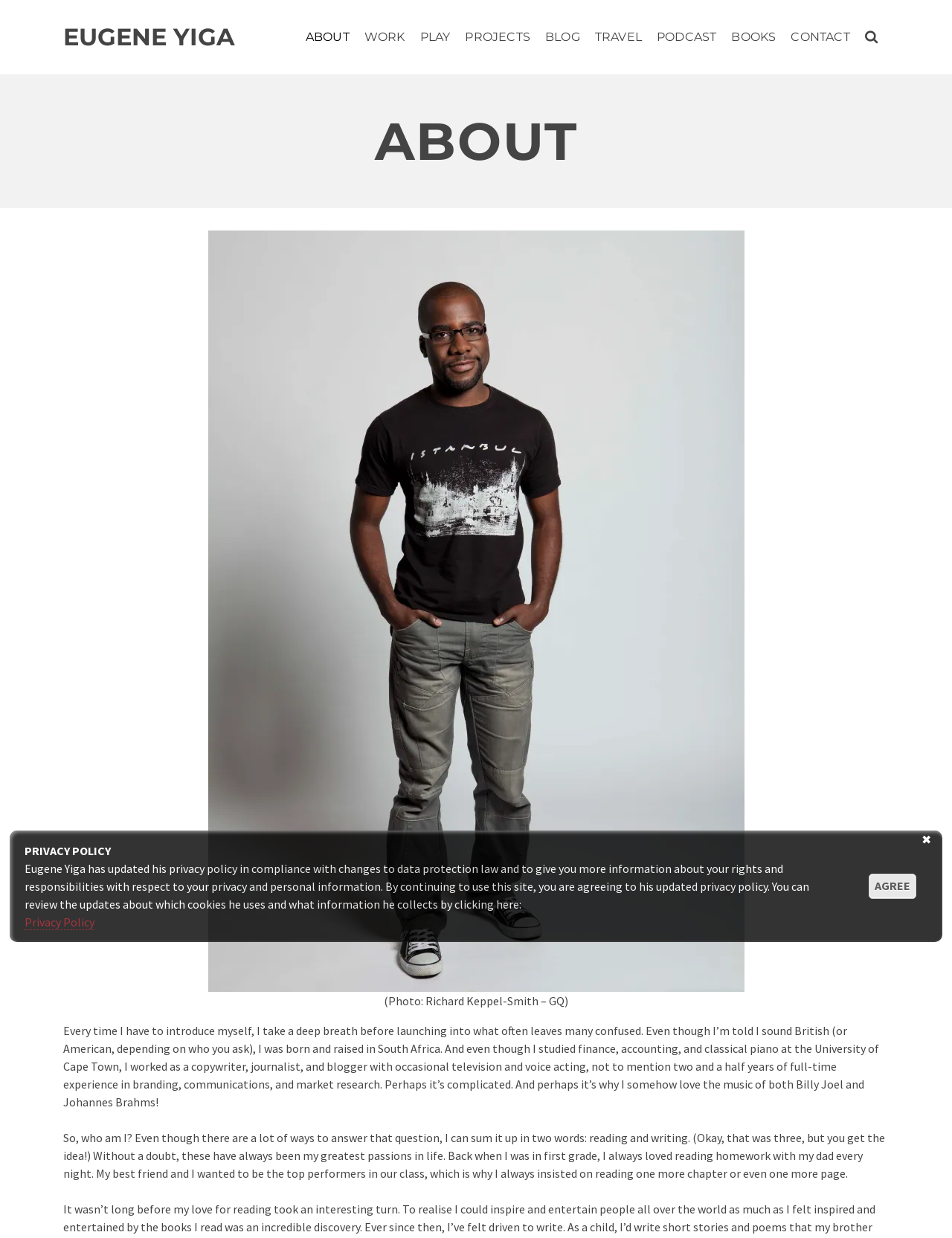What is the purpose of the 'AGREE' button?
Please look at the screenshot and answer using one word or phrase.

To agree to the privacy policy